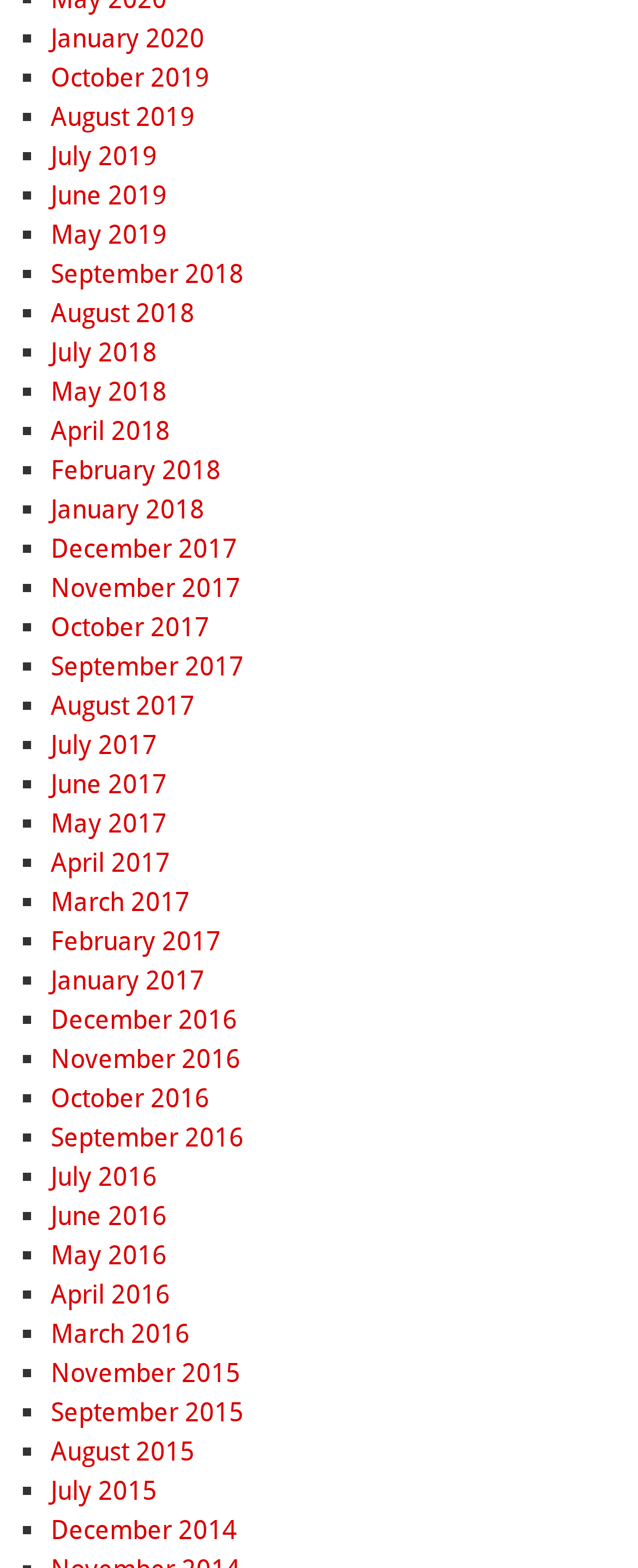What is the most recent month listed?
With the help of the image, please provide a detailed response to the question.

I looked at the list of links and found that the most recent month listed is January 2020, which is at the top of the list.